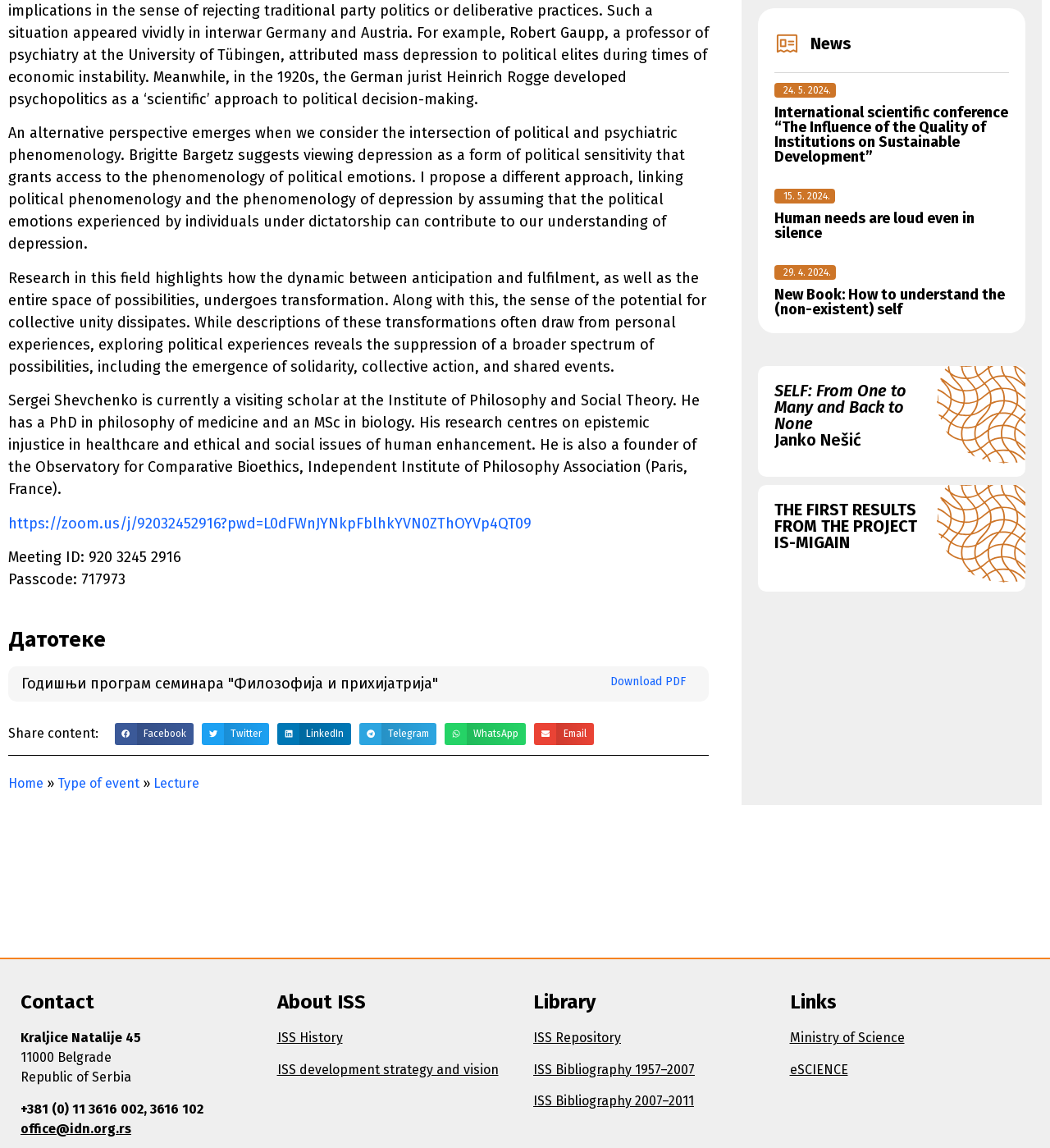Point out the bounding box coordinates of the section to click in order to follow this instruction: "Visit the home page".

[0.008, 0.675, 0.041, 0.689]